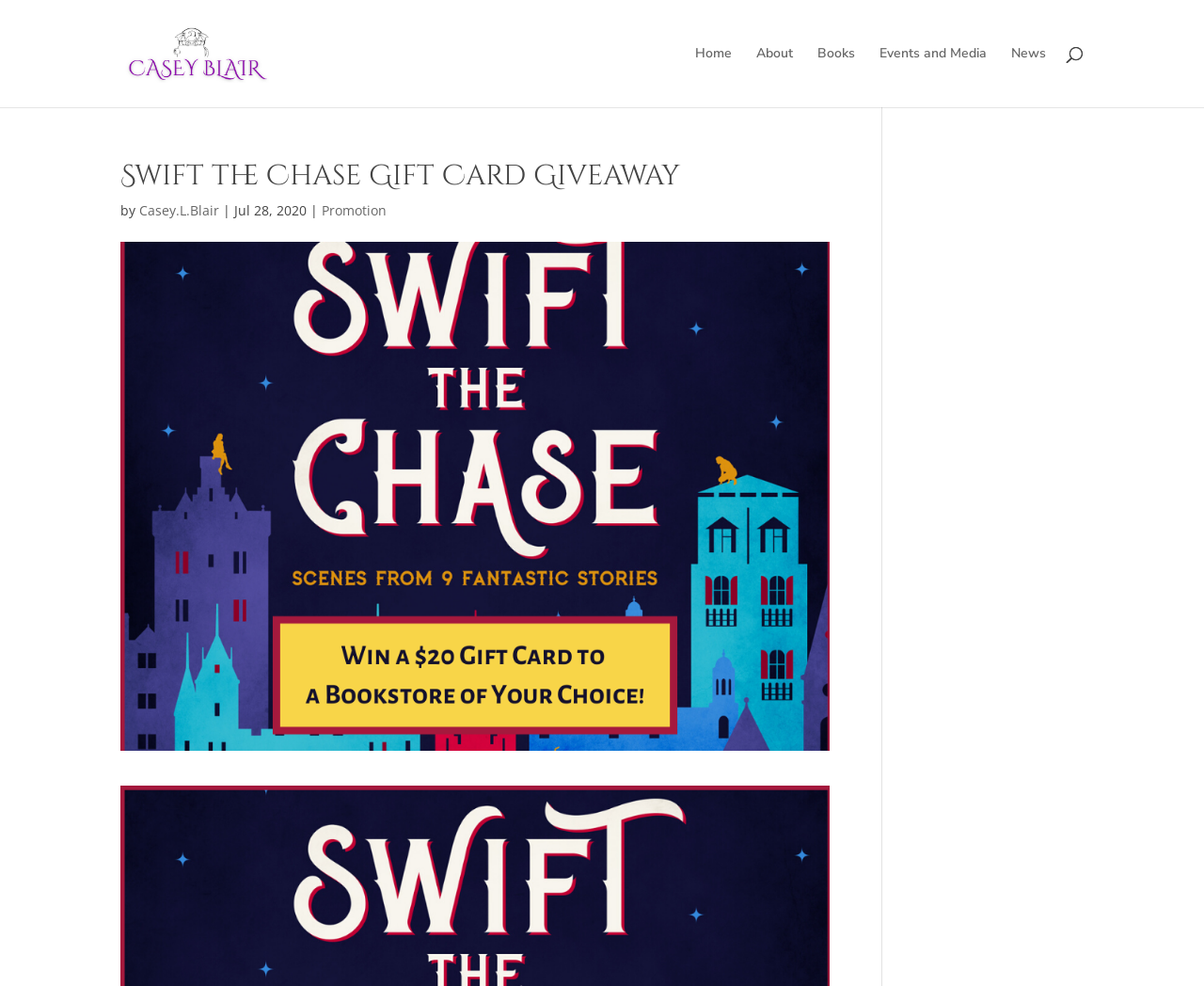Could you find the bounding box coordinates of the clickable area to complete this instruction: "go to the home page"?

[0.577, 0.048, 0.608, 0.109]